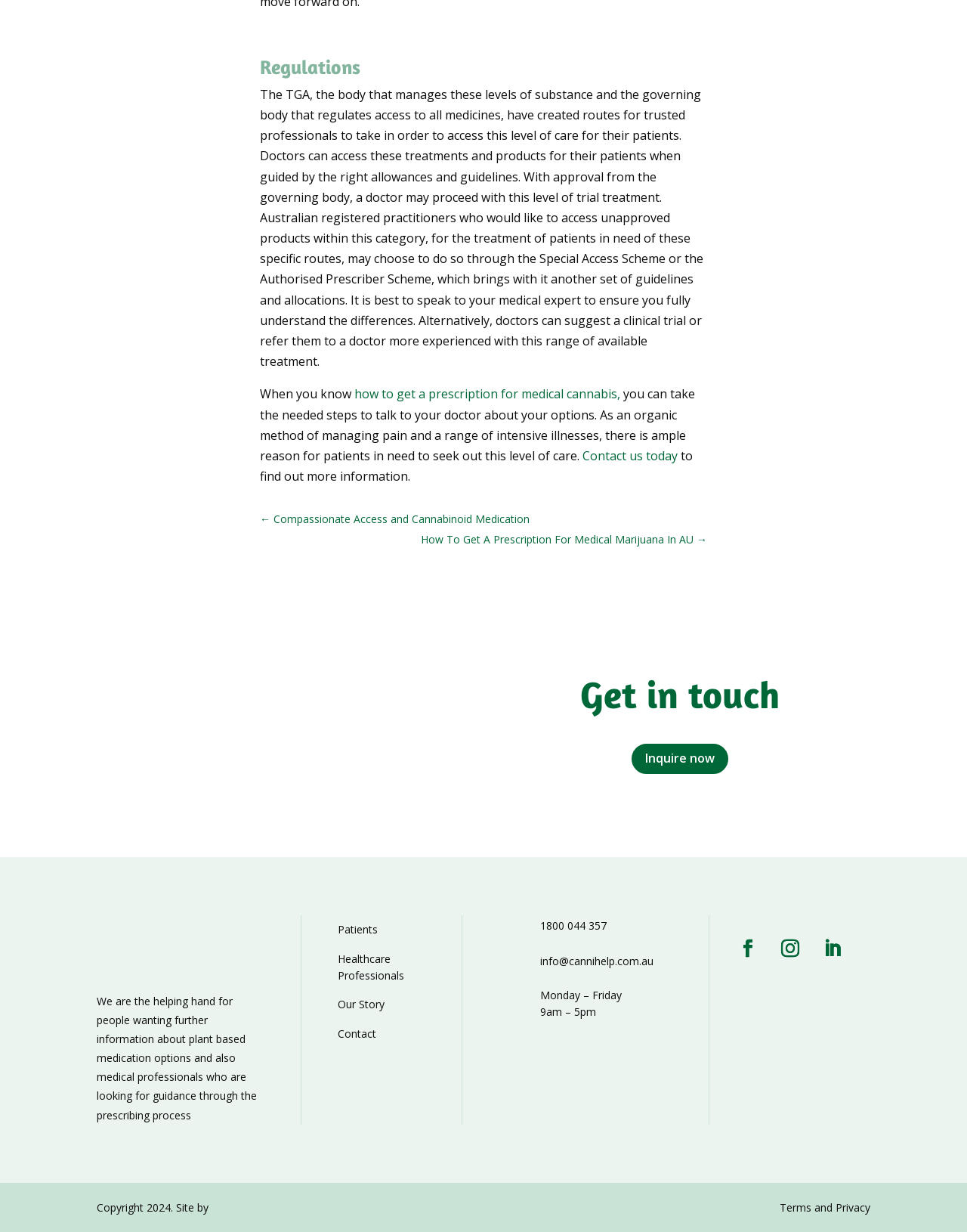How can doctors access trial treatments for their patients?
Provide a detailed answer to the question, using the image to inform your response.

The webpage states that doctors can access these treatments and products for their patients when guided by the right allowances and guidelines, and with approval from the governing body, a doctor may proceed with this level of trial treatment.